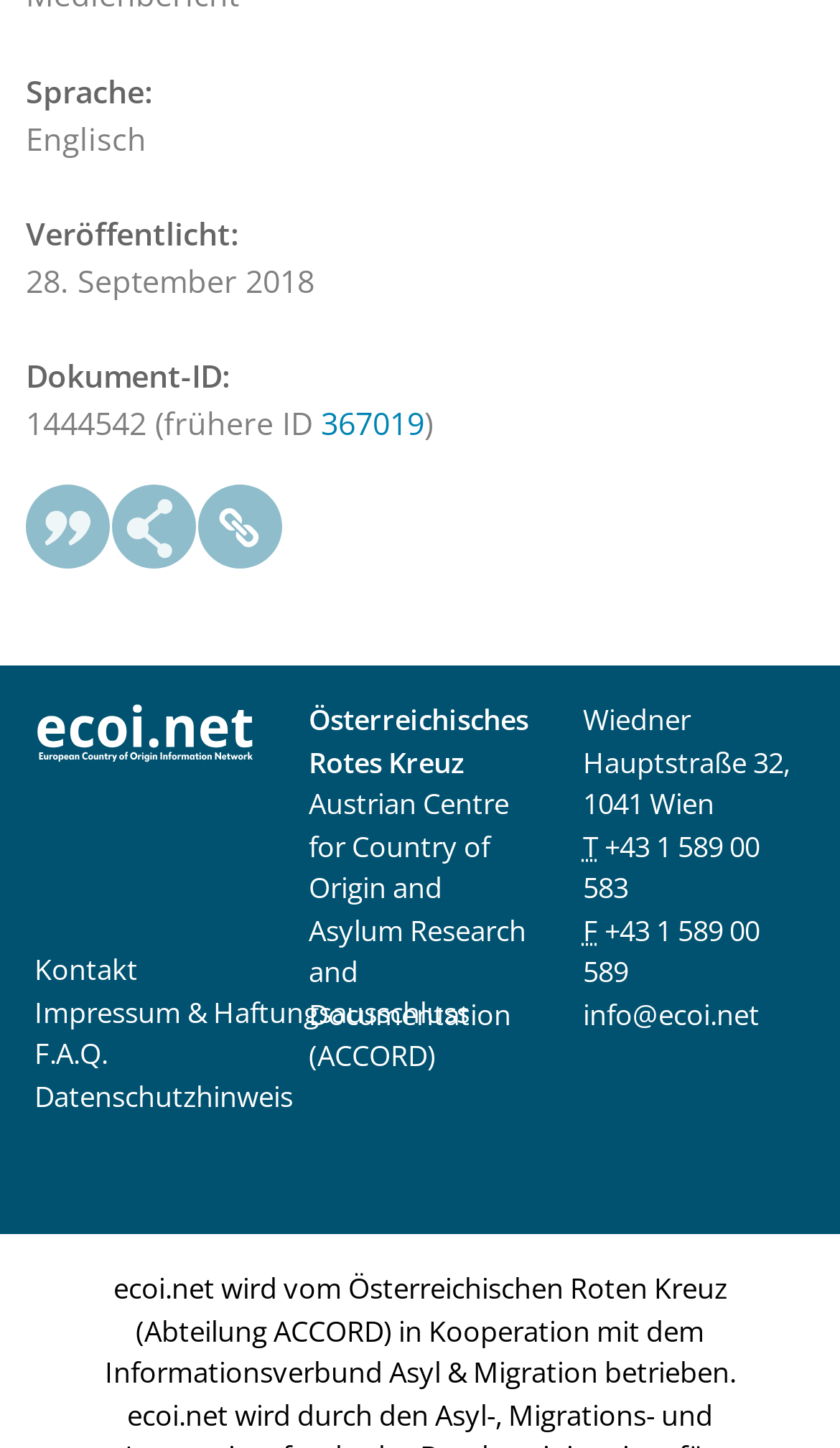Please mark the bounding box coordinates of the area that should be clicked to carry out the instruction: "Visit the 'ecoi.net' website".

[0.041, 0.491, 0.306, 0.518]